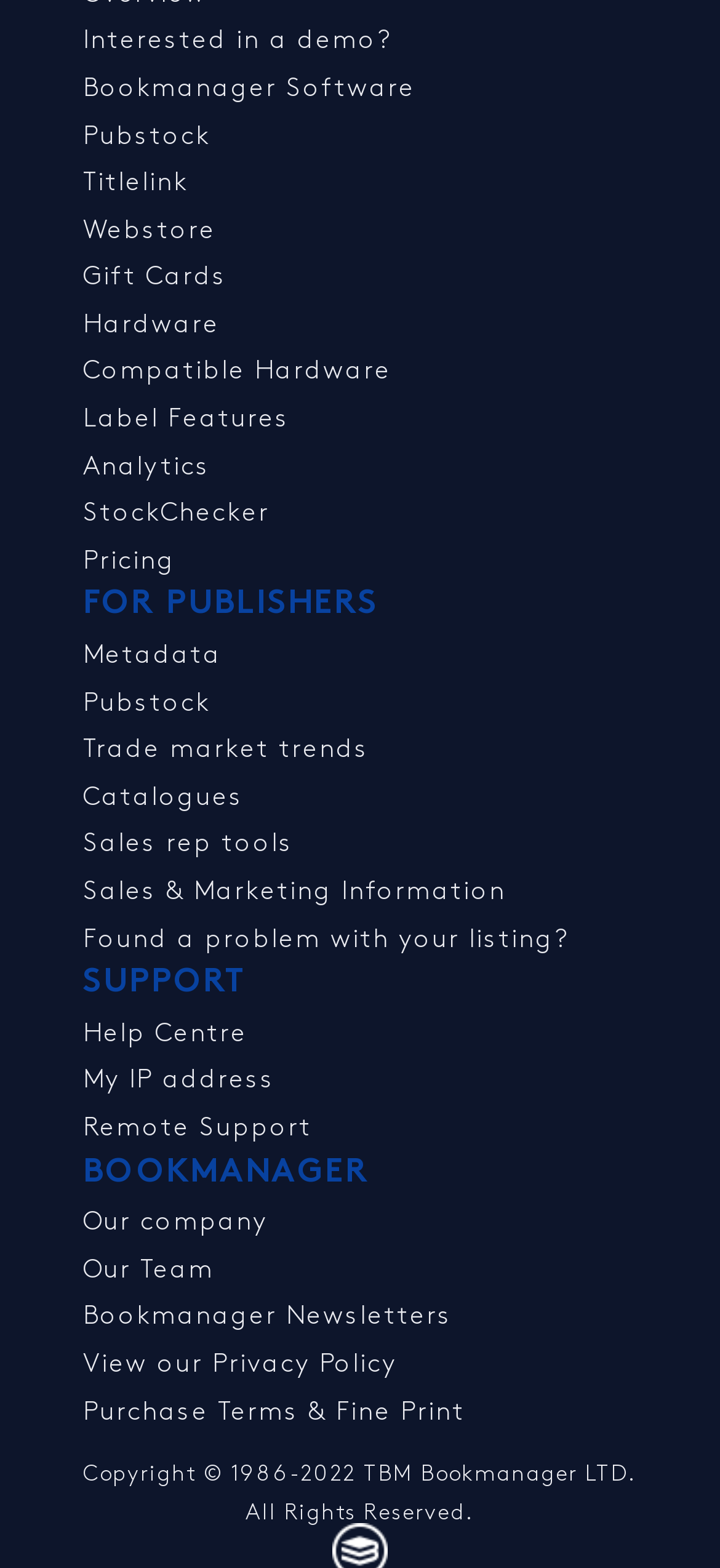Find the bounding box of the element with the following description: "Trade market trends". The coordinates must be four float numbers between 0 and 1, formatted as [left, top, right, bottom].

[0.115, 0.47, 0.513, 0.485]